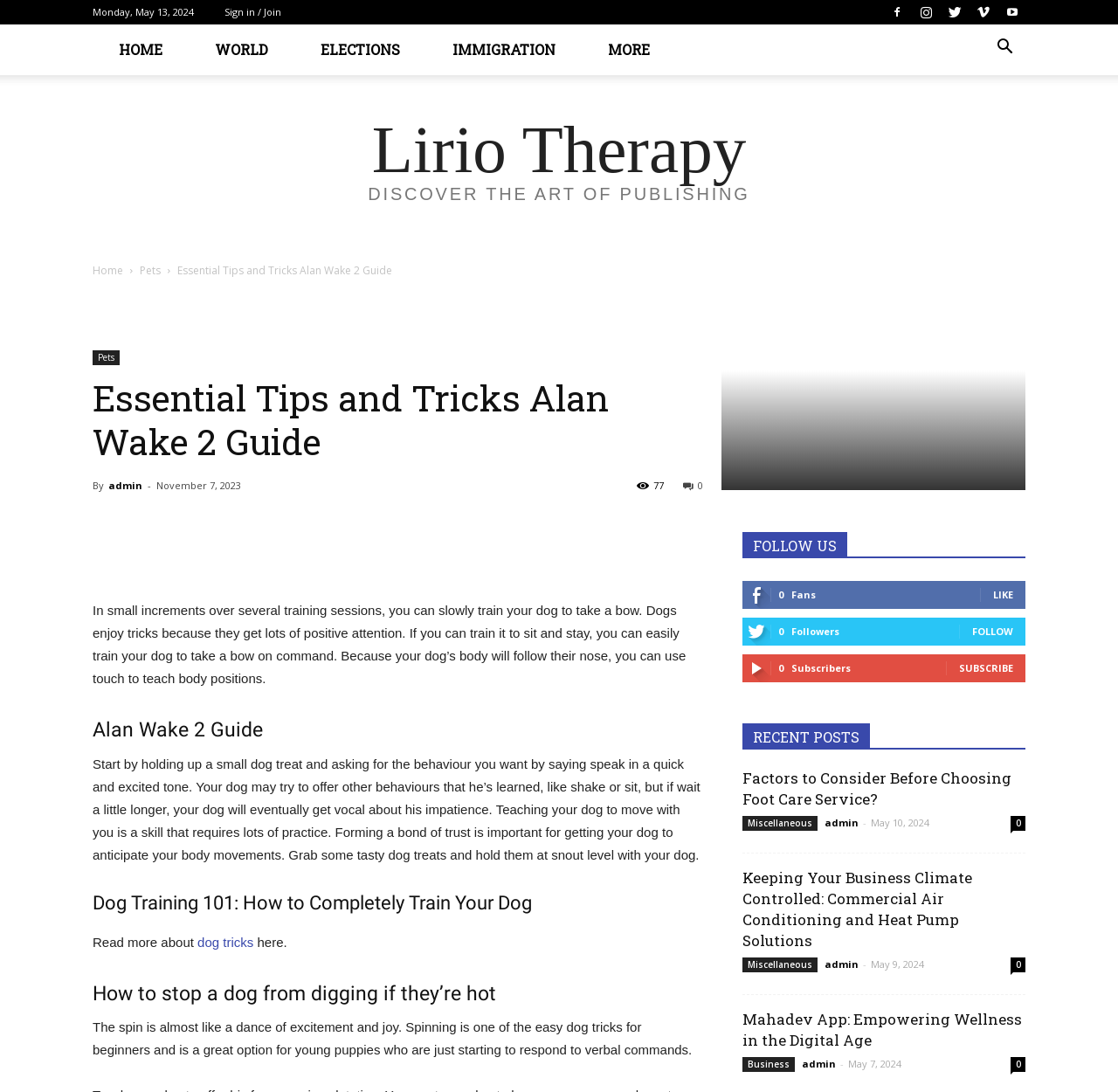Pinpoint the bounding box coordinates for the area that should be clicked to perform the following instruction: "Click on the 'Essential Tips and Tricks Alan Wake 2 Guide' link".

[0.159, 0.241, 0.351, 0.254]